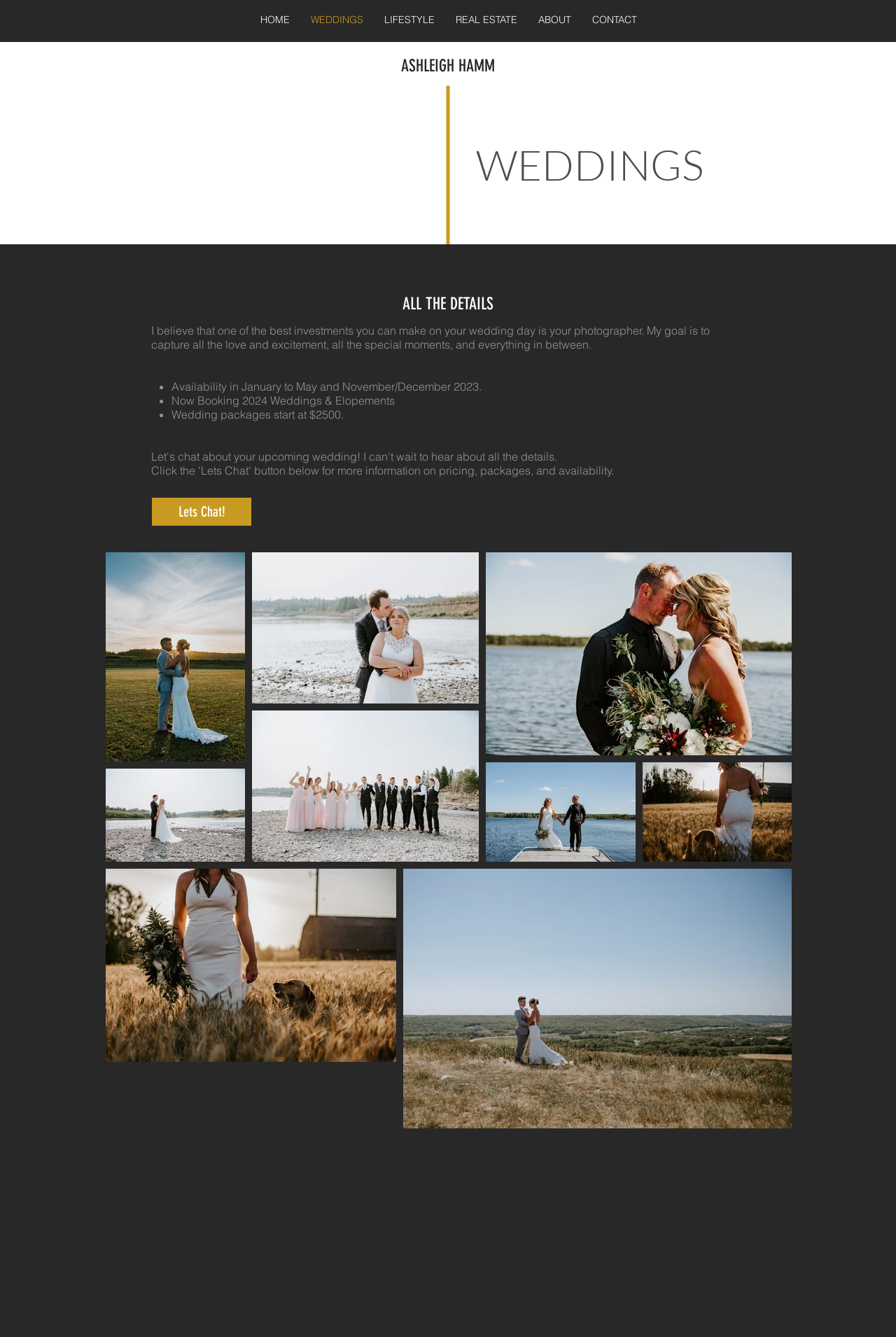Find the bounding box coordinates of the UI element according to this description: "HOME".

[0.279, 0.007, 0.335, 0.023]